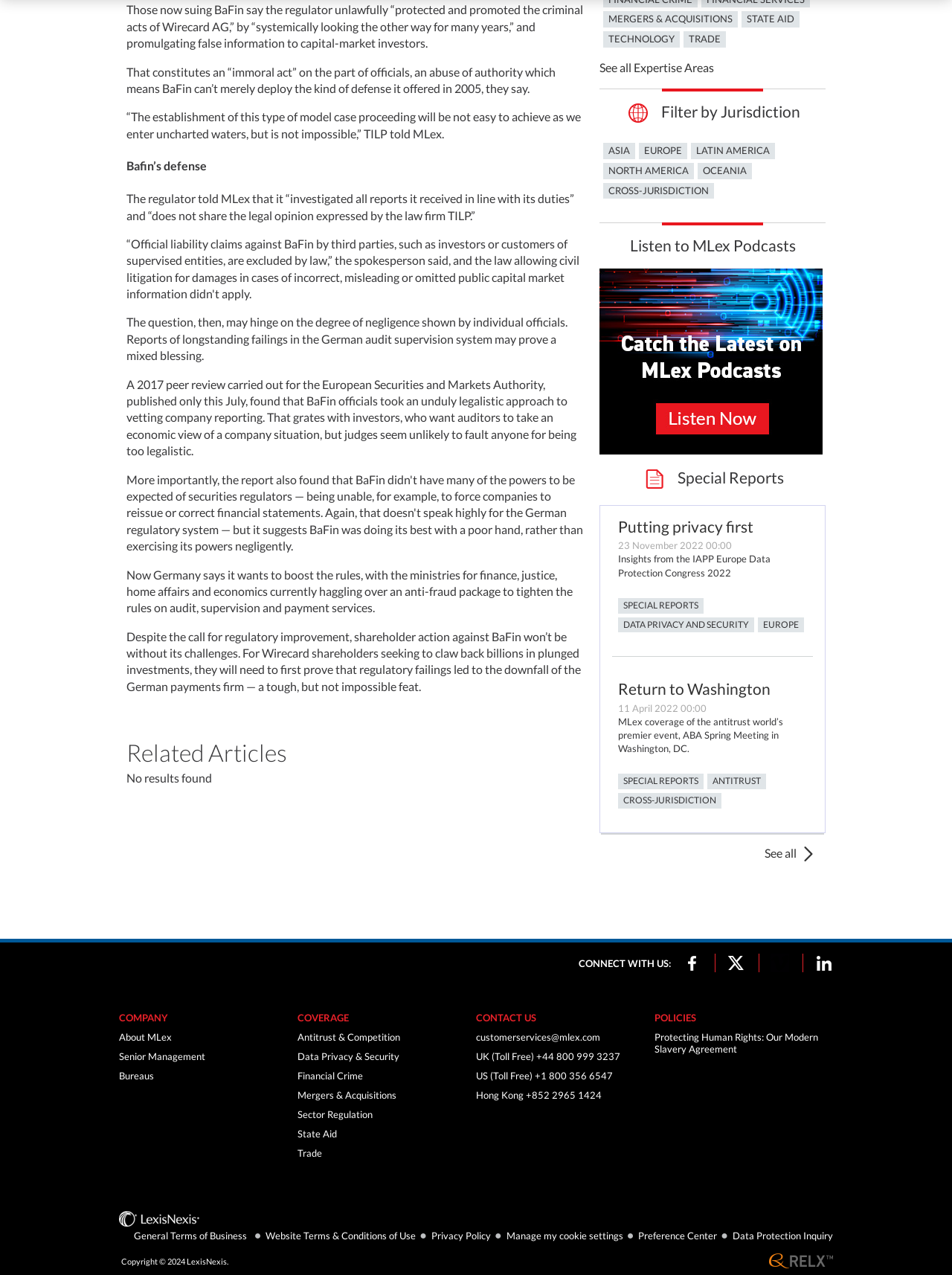Locate the bounding box for the described UI element: "About". Ensure the coordinates are four float numbers between 0 and 1, formatted as [left, top, right, bottom].

None